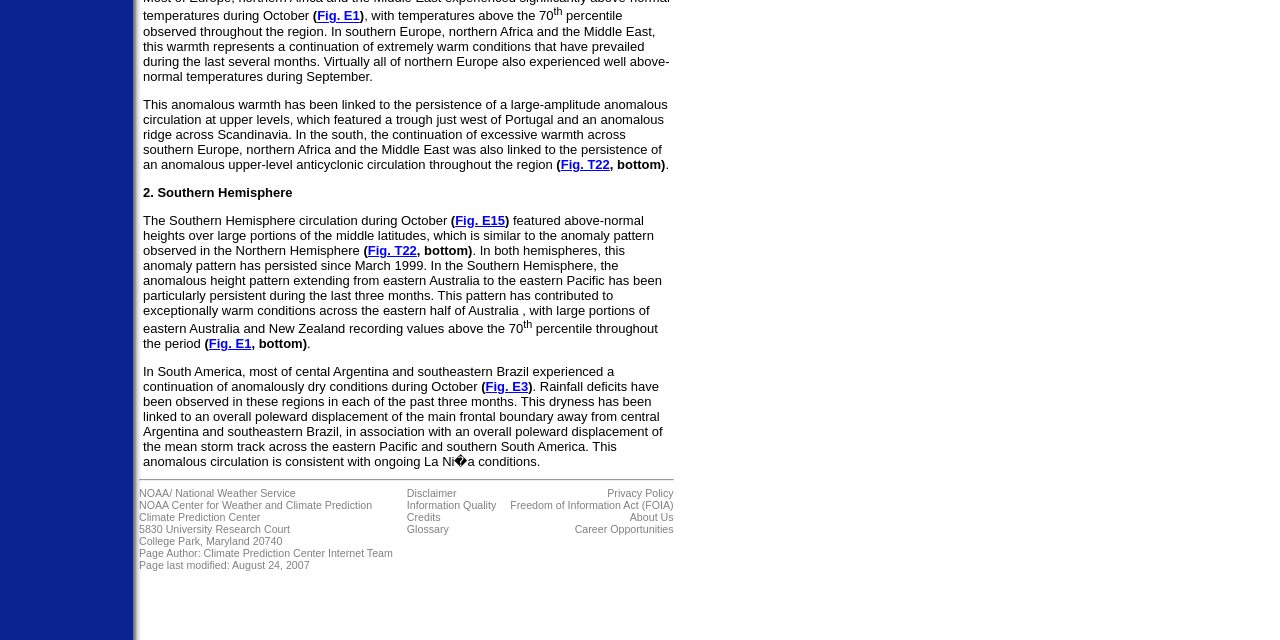Using the format (top-left x, top-left y, bottom-right x, bottom-right y), and given the element description, identify the bounding box coordinates within the screenshot: Climate Prediction Center Internet Team

[0.157, 0.855, 0.307, 0.873]